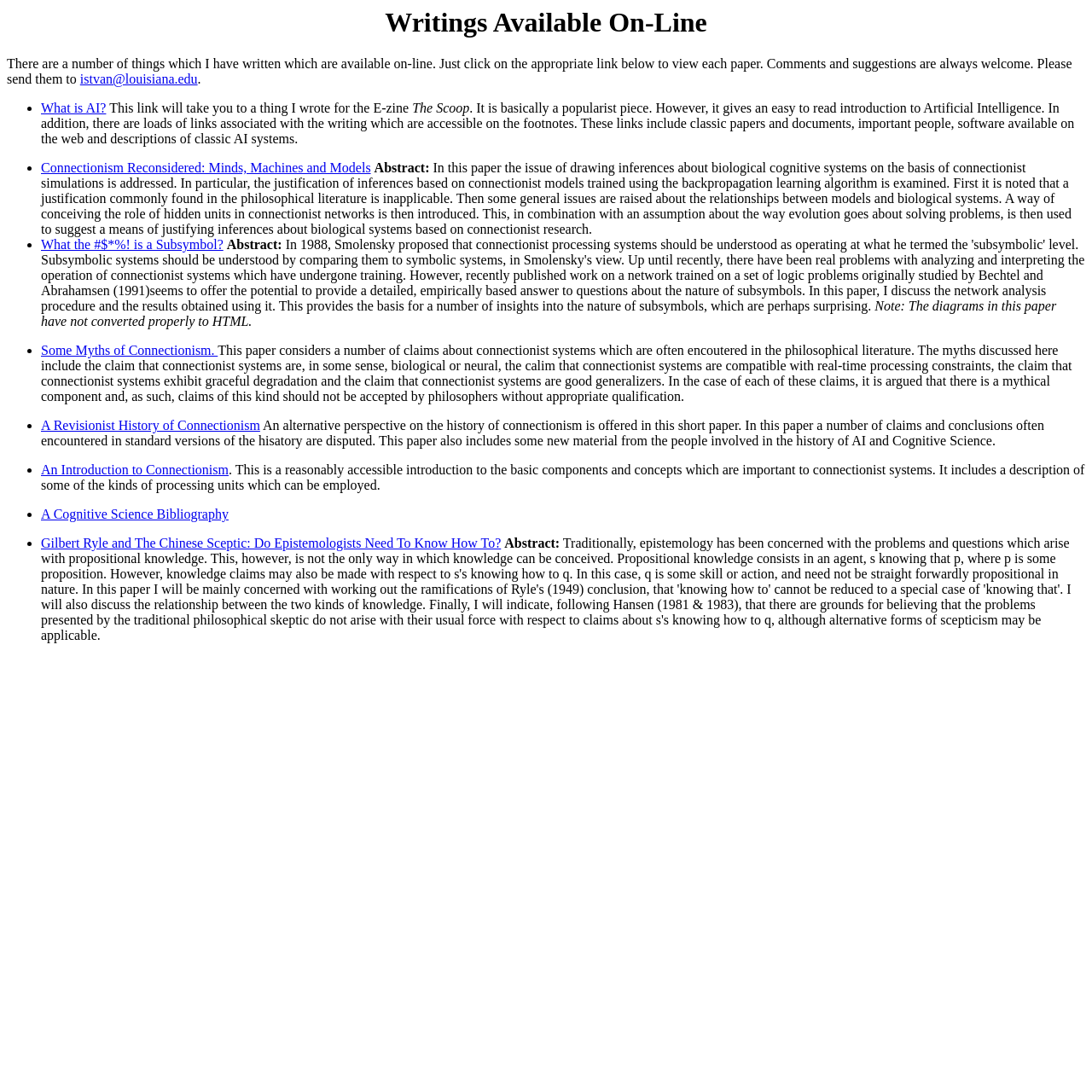Determine the bounding box coordinates for the clickable element required to fulfill the instruction: "Browse the 'A Cognitive Science Bibliography'". Provide the coordinates as four float numbers between 0 and 1, i.e., [left, top, right, bottom].

[0.038, 0.464, 0.209, 0.478]